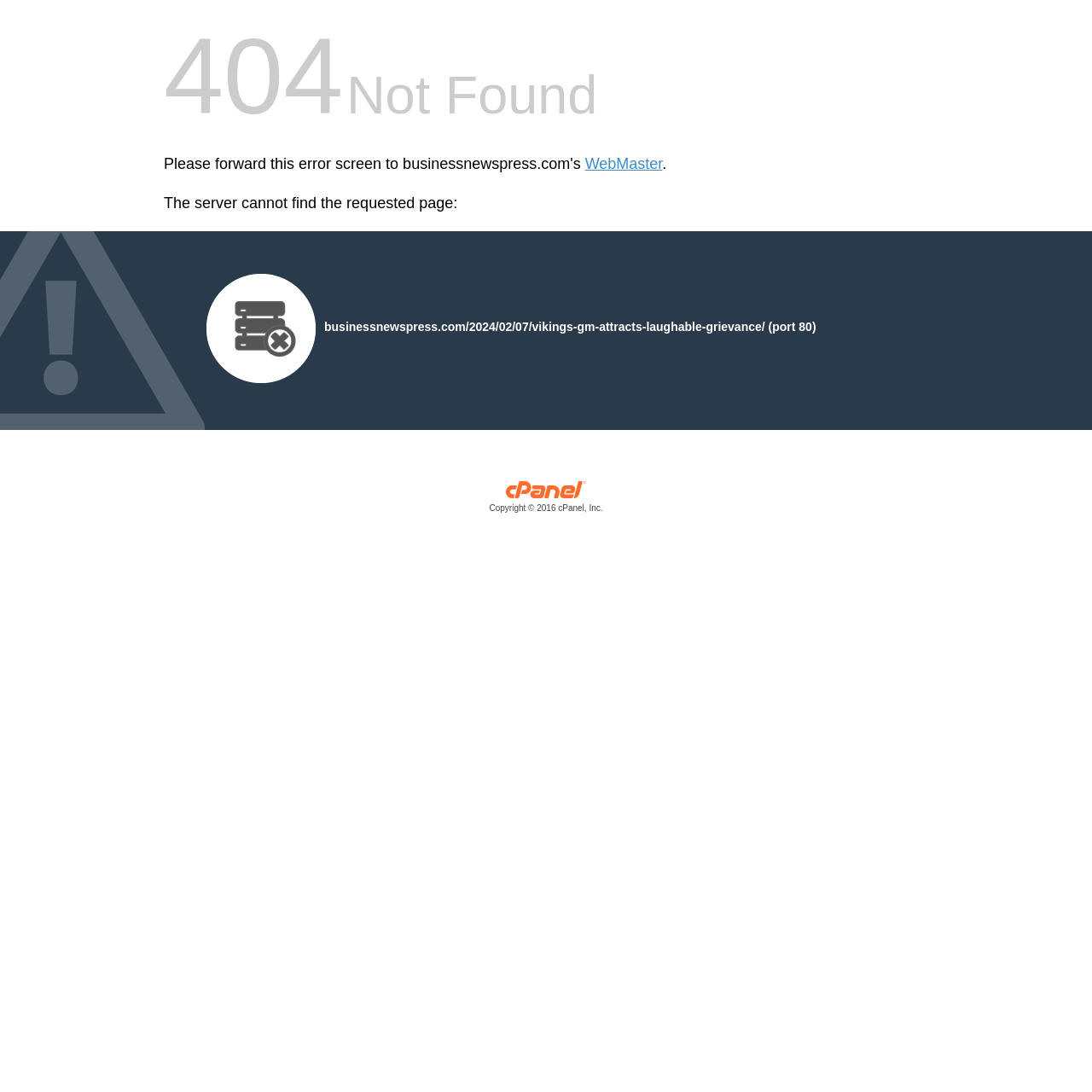Please provide a comprehensive response to the question based on the details in the image: Is there an image on the webpage?

There are two images on the webpage, one above the URL and another below the copyright information, indicating the presence of visual elements on the page.